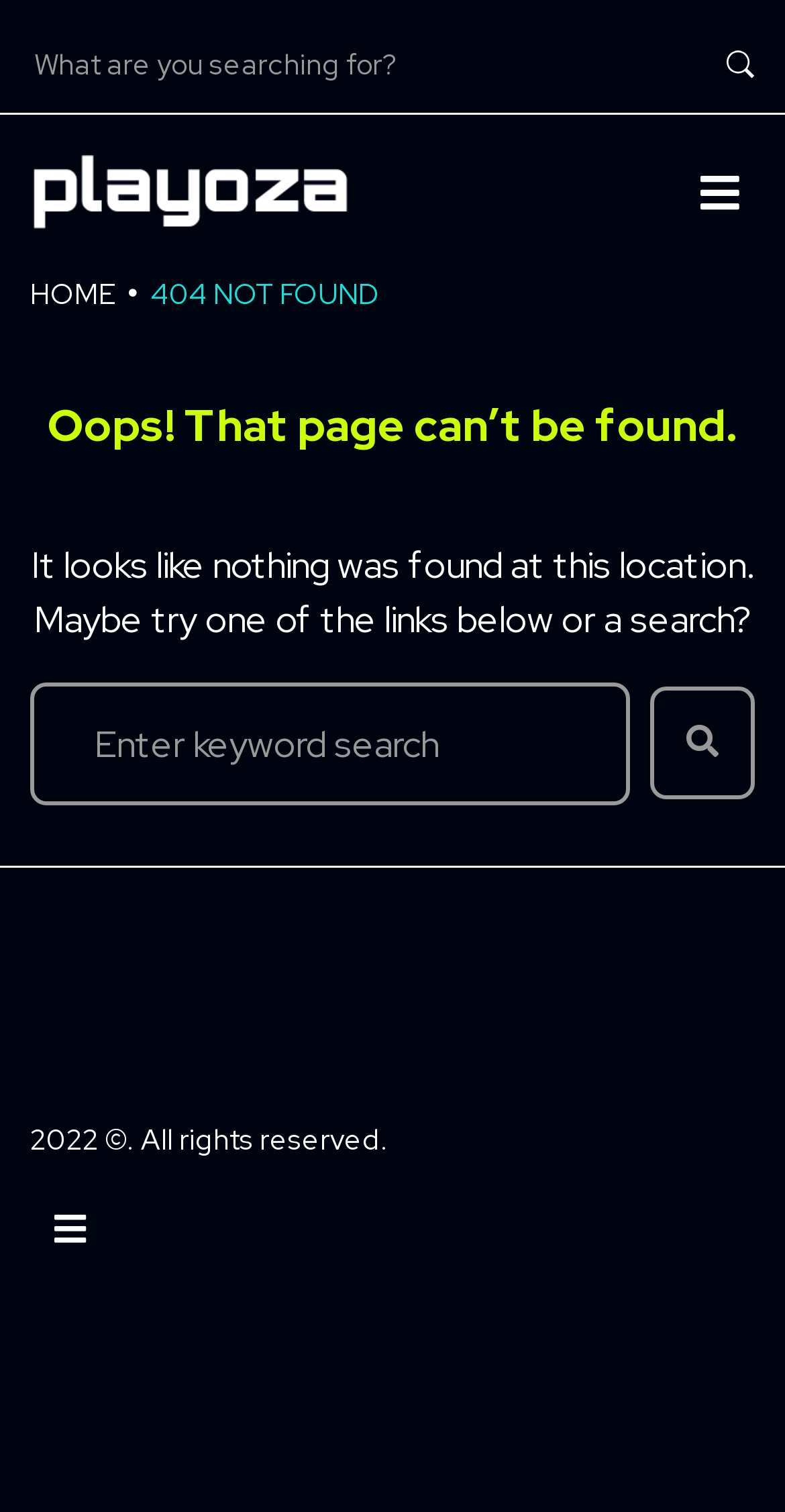What is the error code displayed on the page?
Based on the image, answer the question with as much detail as possible.

The error code is displayed in the StaticText element with the text '404 NOT FOUND' at coordinates [0.192, 0.182, 0.482, 0.206].